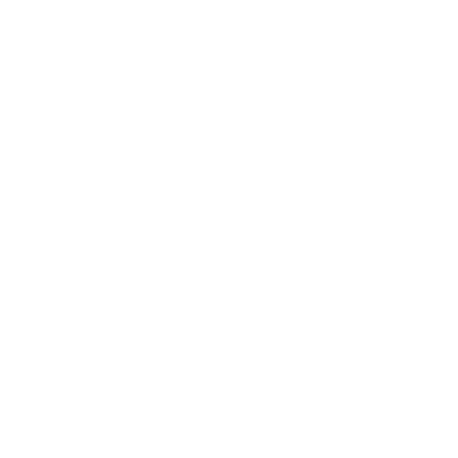Where was the figurine produced?
Answer the question with a thorough and detailed explanation.

According to the caption, the figurine was produced by the Kalk Porcelain Company, which was located in Thuringa, Germany, and operated from 1896 to 1976.